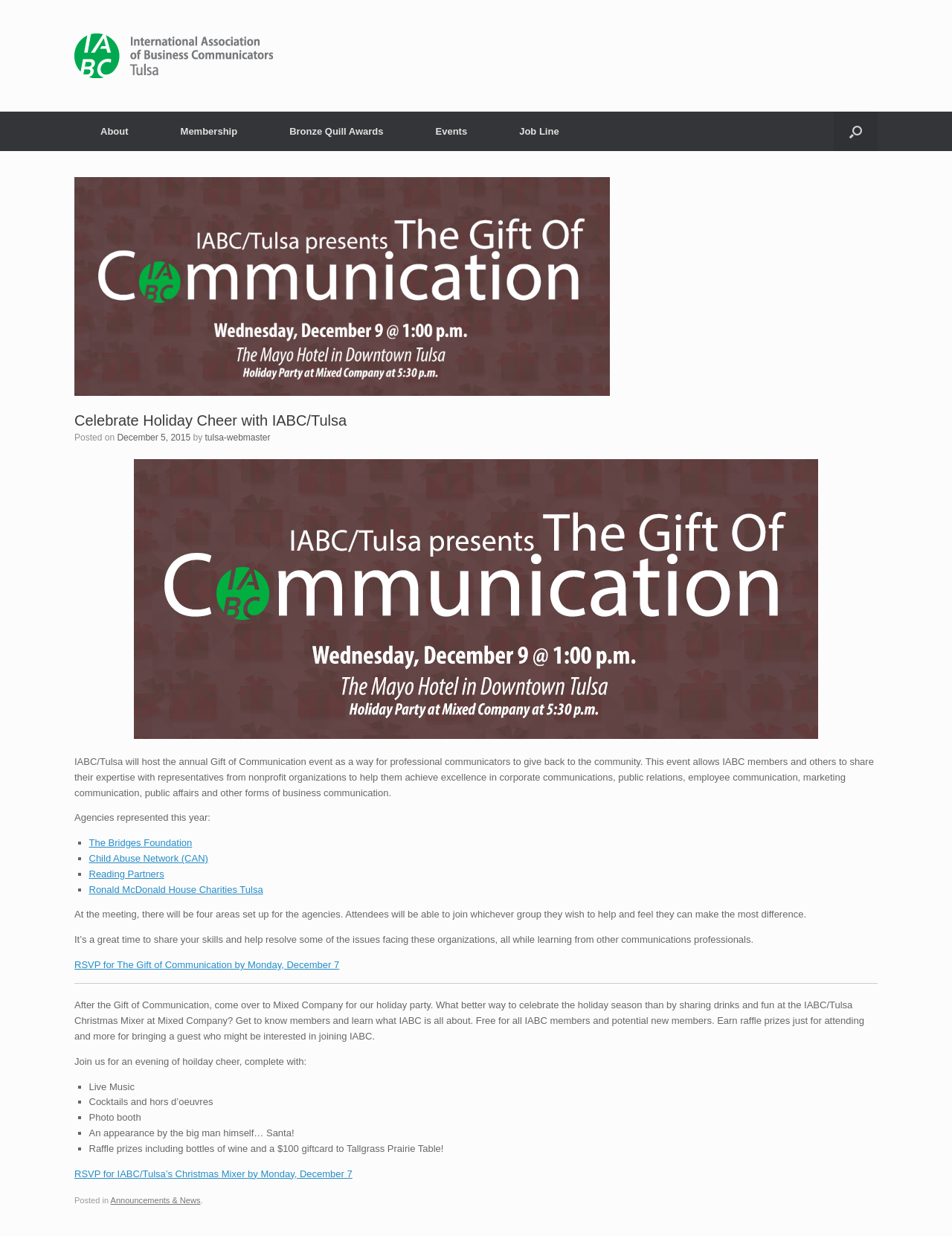Please pinpoint the bounding box coordinates for the region I should click to adhere to this instruction: "RSVP for The Gift of Communication by Monday, December 7".

[0.078, 0.776, 0.356, 0.785]